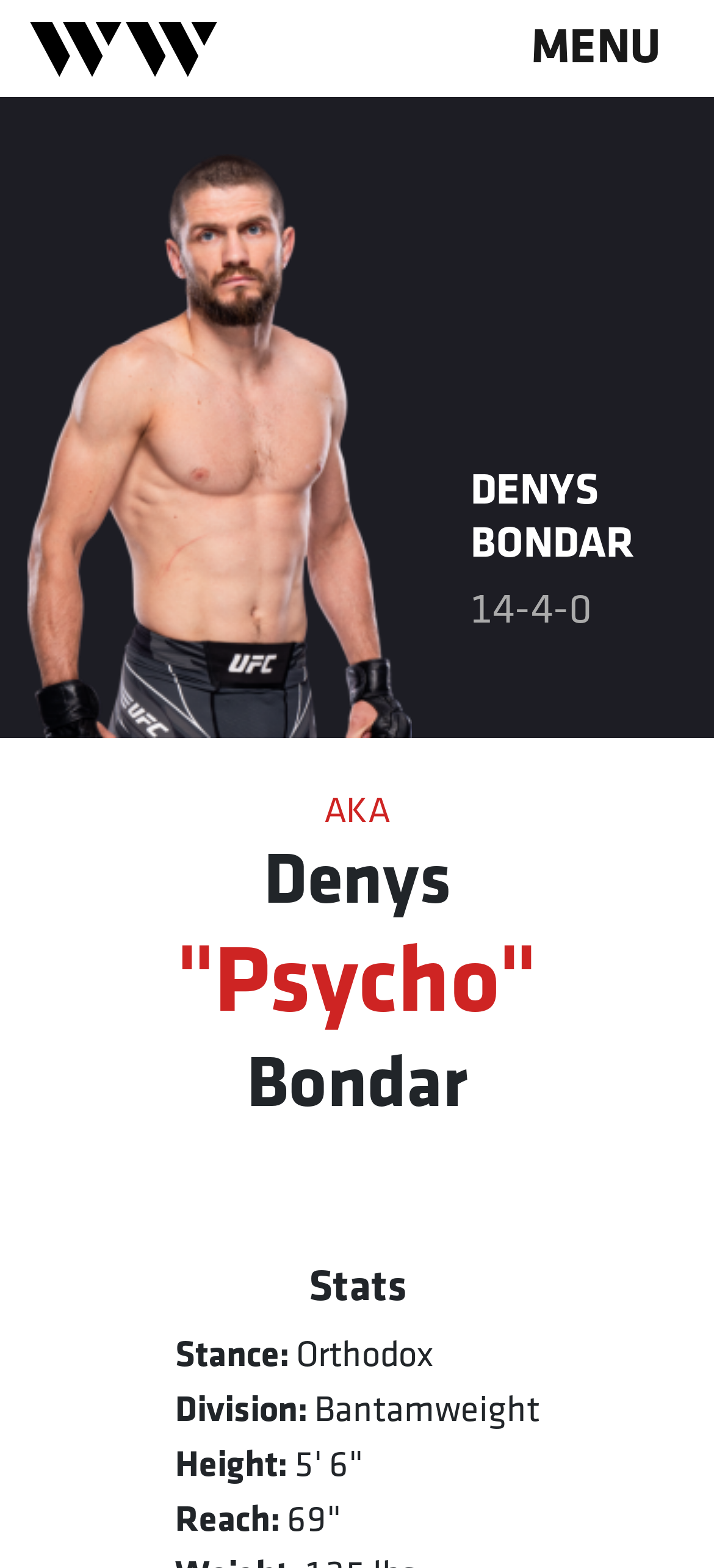Describe all the significant parts and information present on the webpage.

The webpage is about Denys Bondar, an MMA fighter and scholar. At the top left corner, there is a logo of Waged War, which is a clickable link. Next to the logo, there is a button to toggle the menu. The menu button is accompanied by the text "MENU". 

Below the top navigation bar, there is a large image of Denys Bondar, taking up about half of the screen width. To the right of the image, there are several headings and text blocks. The first heading reads "DENYS BONDAR" in a large font, followed by "14-4-0" which is likely his win-loss record. 

Below the win-loss record, there is a section with the title "Denys 'Psycho' Bondar" and a subheading "AKA". Further down, there is a section titled "Stats" with several key-value pairs, including "Stance: Orthodox", "Division: Bantamweight", "Height: 5' 6"", and "Reach: 69"". These stats are likely related to Denys Bondar's MMA career.